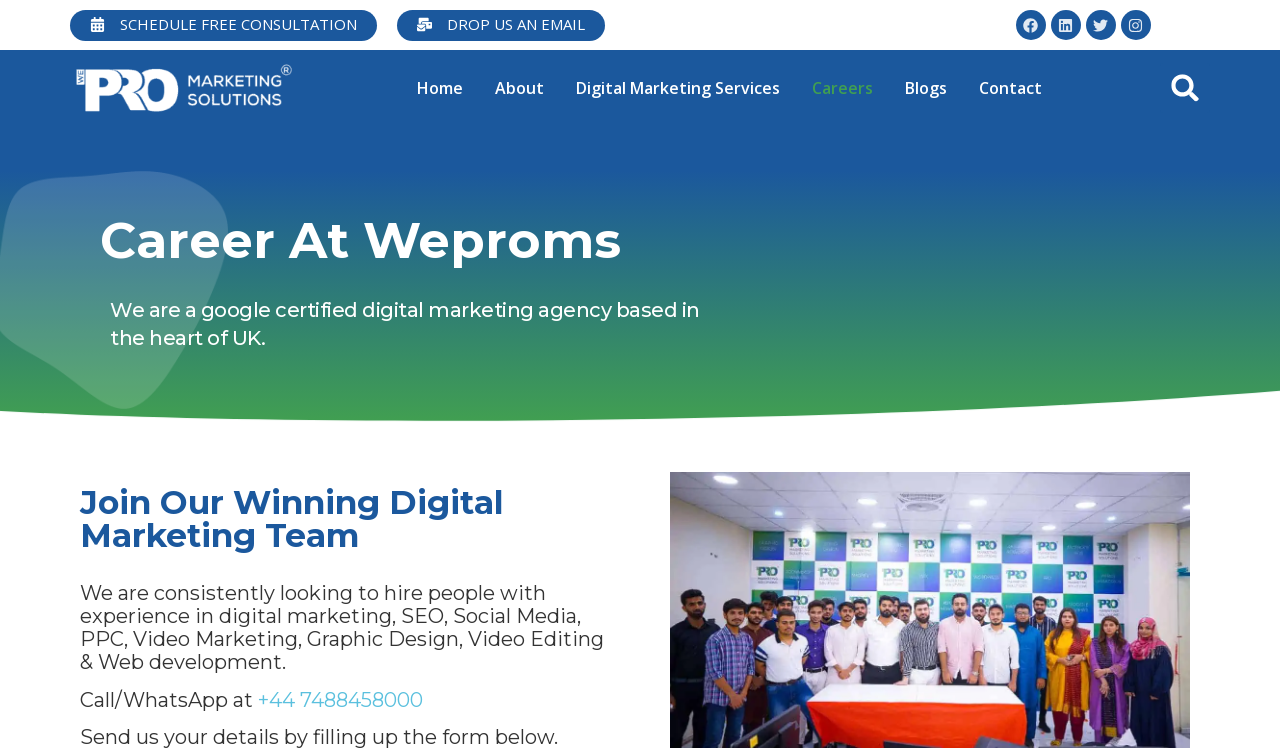What is the profession mentioned in the webpage?
By examining the image, provide a one-word or phrase answer.

Digital Marketing